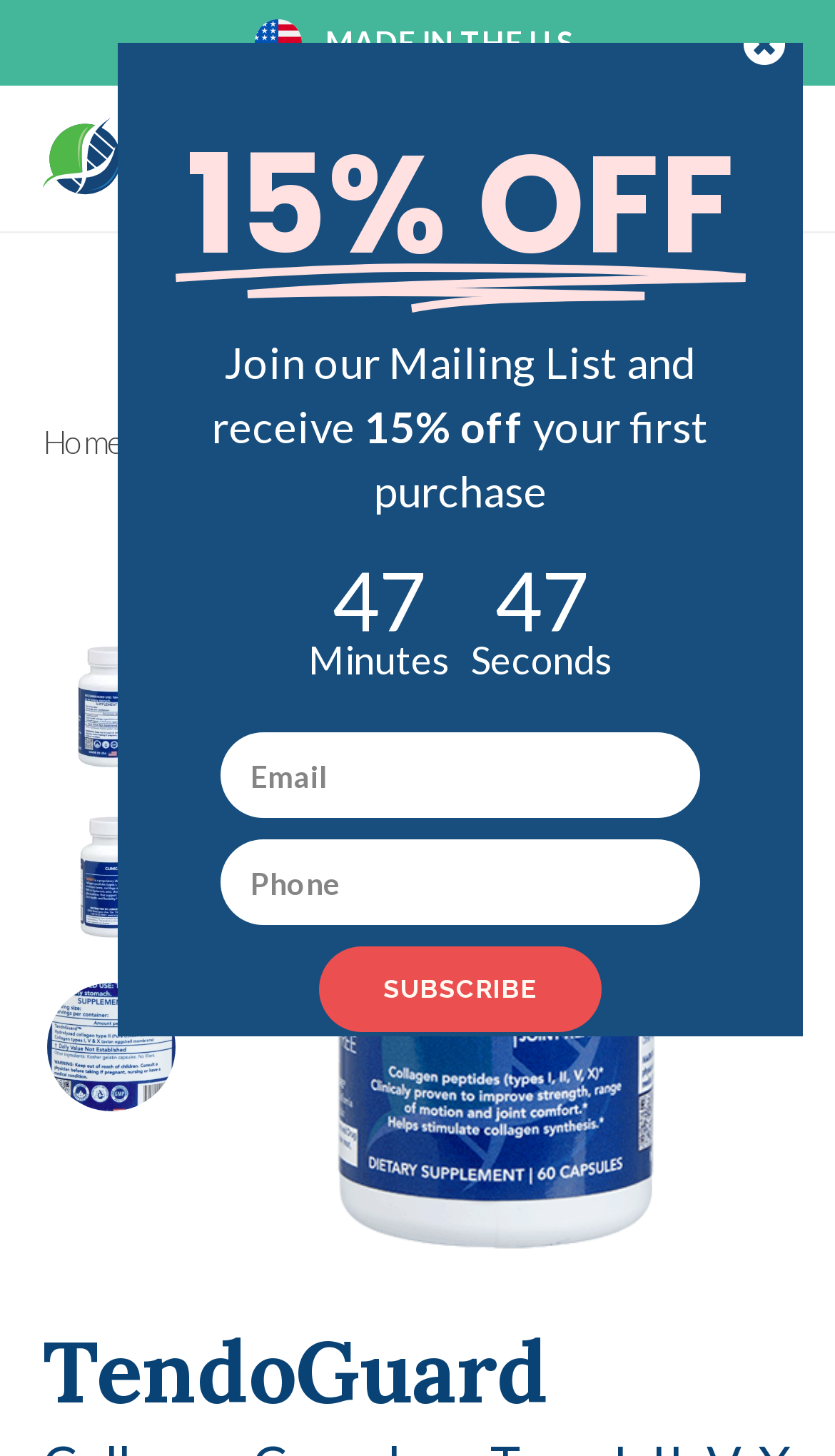What is the brand name of the joint support supplement?
Provide a short answer using one word or a brief phrase based on the image.

TendoGuard